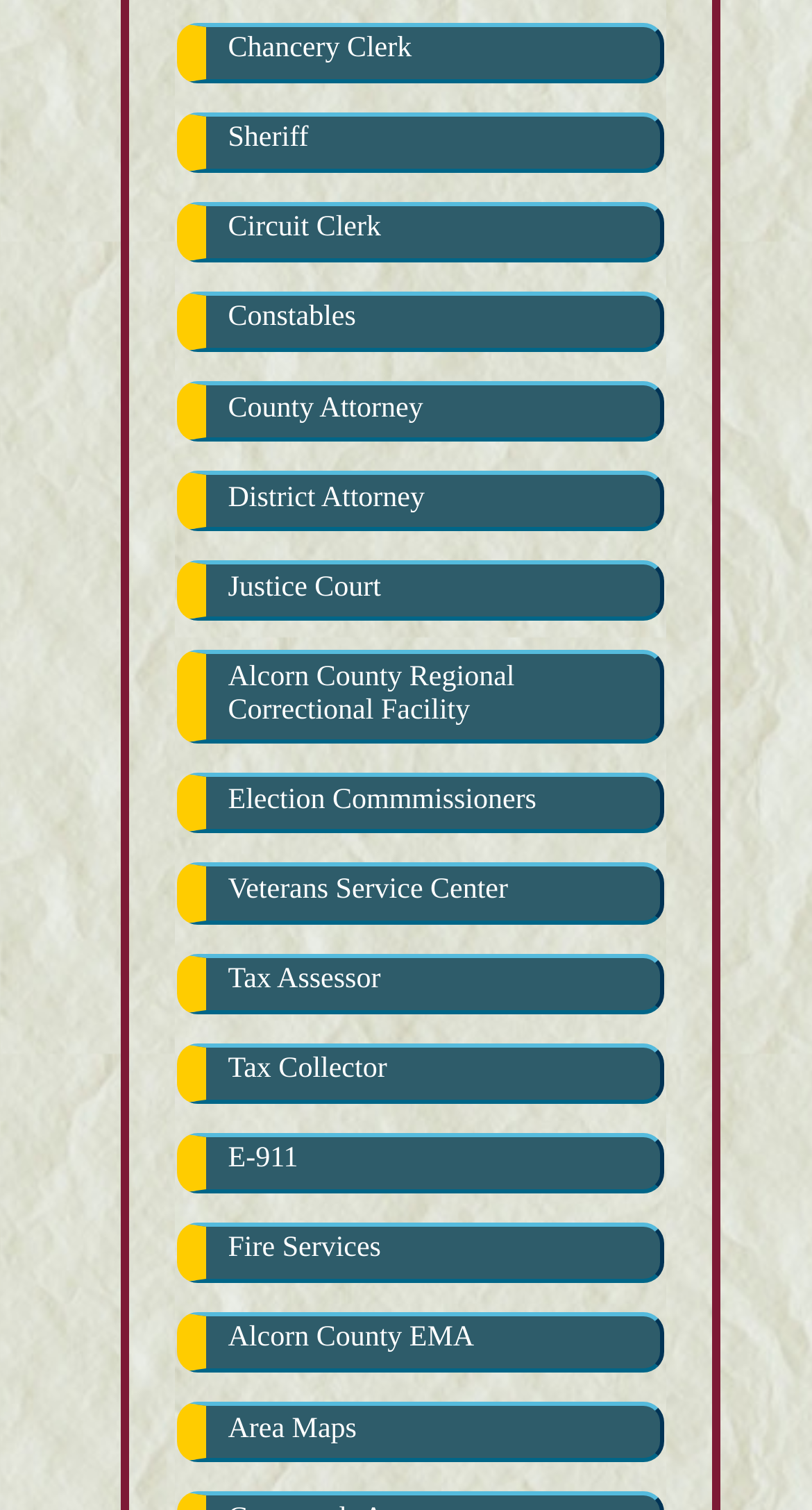What is the first office listed?
Answer with a single word or phrase by referring to the visual content.

Chancery Clerk